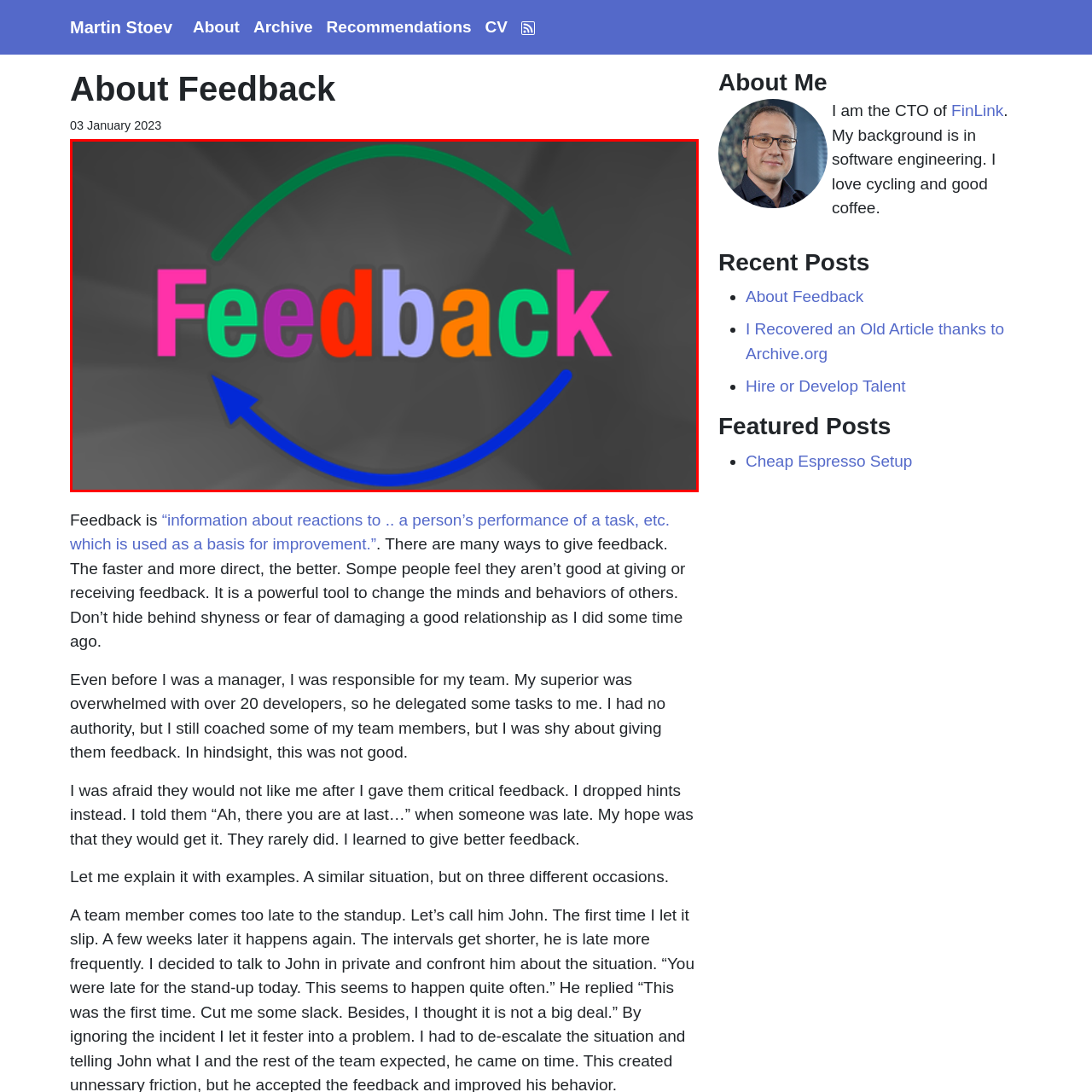What do the circular arrows represent?
View the image contained within the red box and provide a one-word or short-phrase answer to the question.

Cyclical nature of feedback